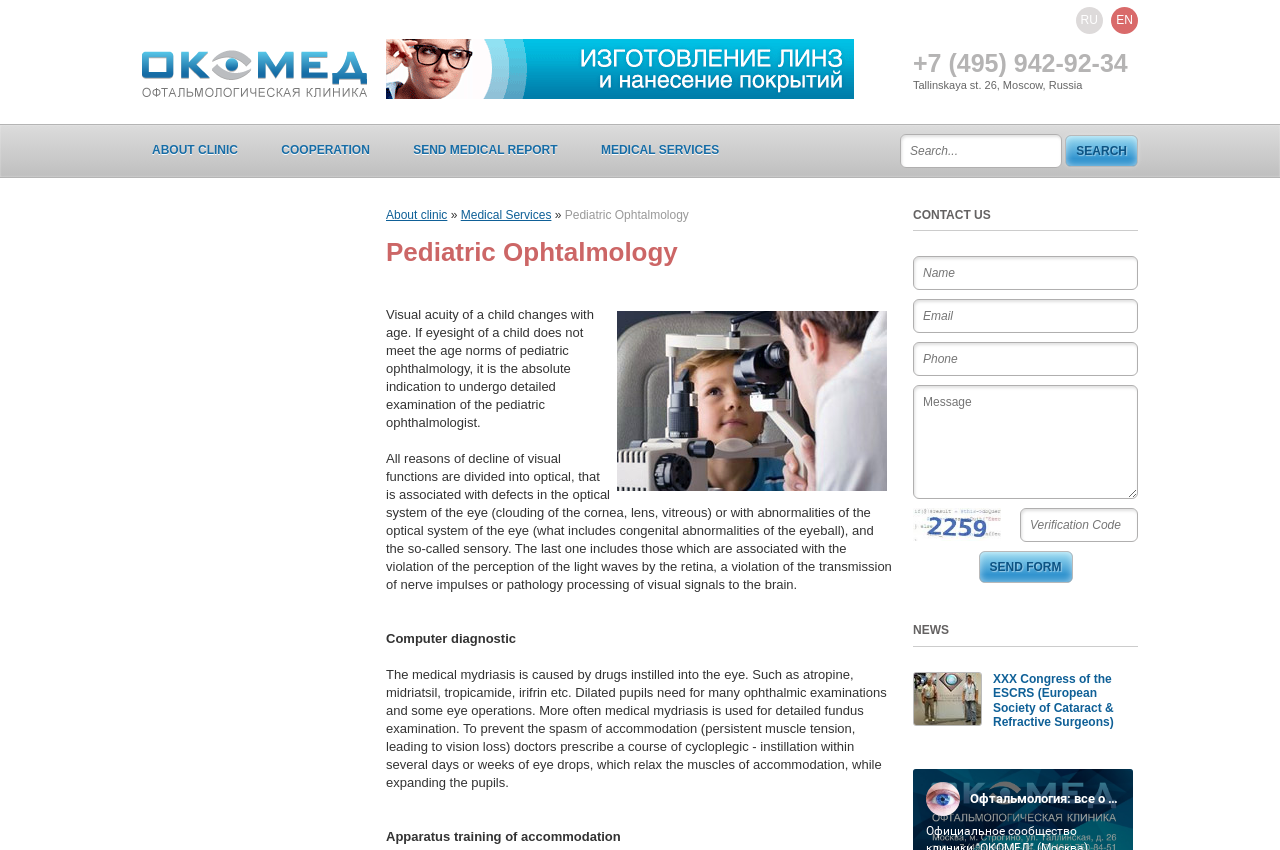What is the purpose of medical mydriasis?
Please answer the question with a detailed response using the information from the screenshot.

I found the purpose of medical mydriasis by reading the text on the webpage, which explains that medical mydriasis is used for detailed fundus examination.